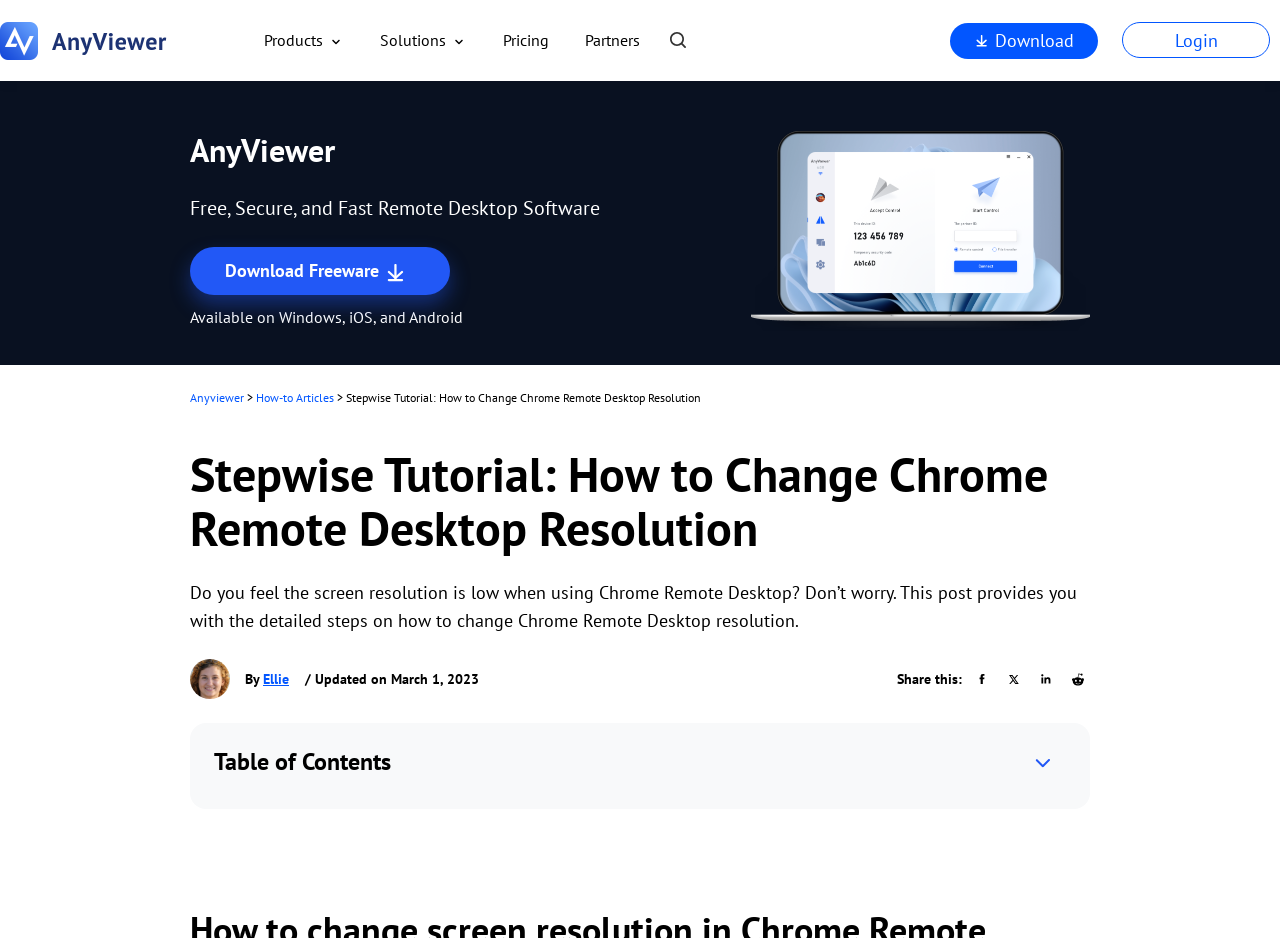Identify the bounding box coordinates of the element that should be clicked to fulfill this task: "explore Solutions". The coordinates should be provided as four float numbers between 0 and 1, i.e., [left, top, right, bottom].

None